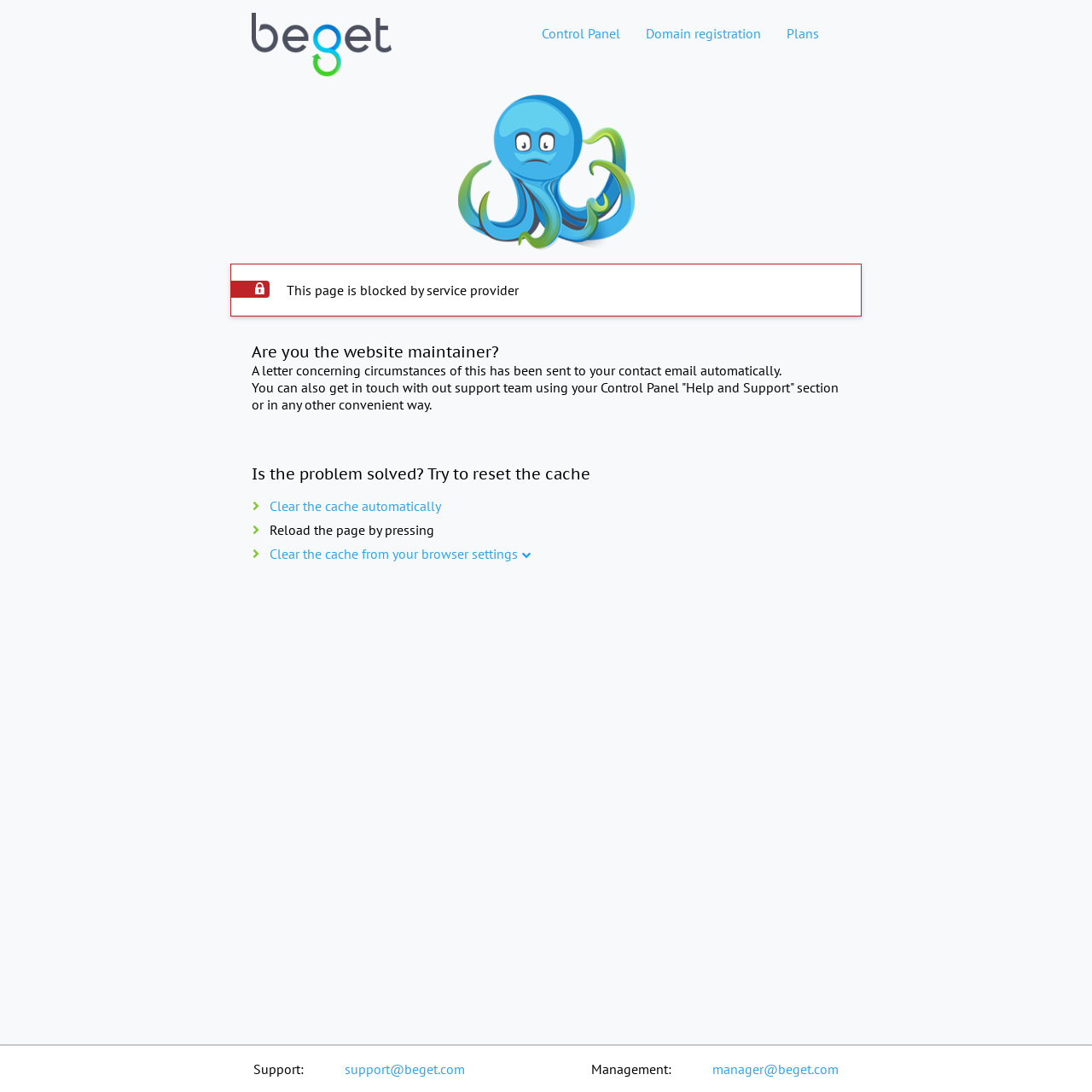What is the contact email for support?
Please describe in detail the information shown in the image to answer the question.

The contact email for support is mentioned in the link element with ID 149, which is support@beget.com, and is located in the contentinfo section at the bottom of the webpage.